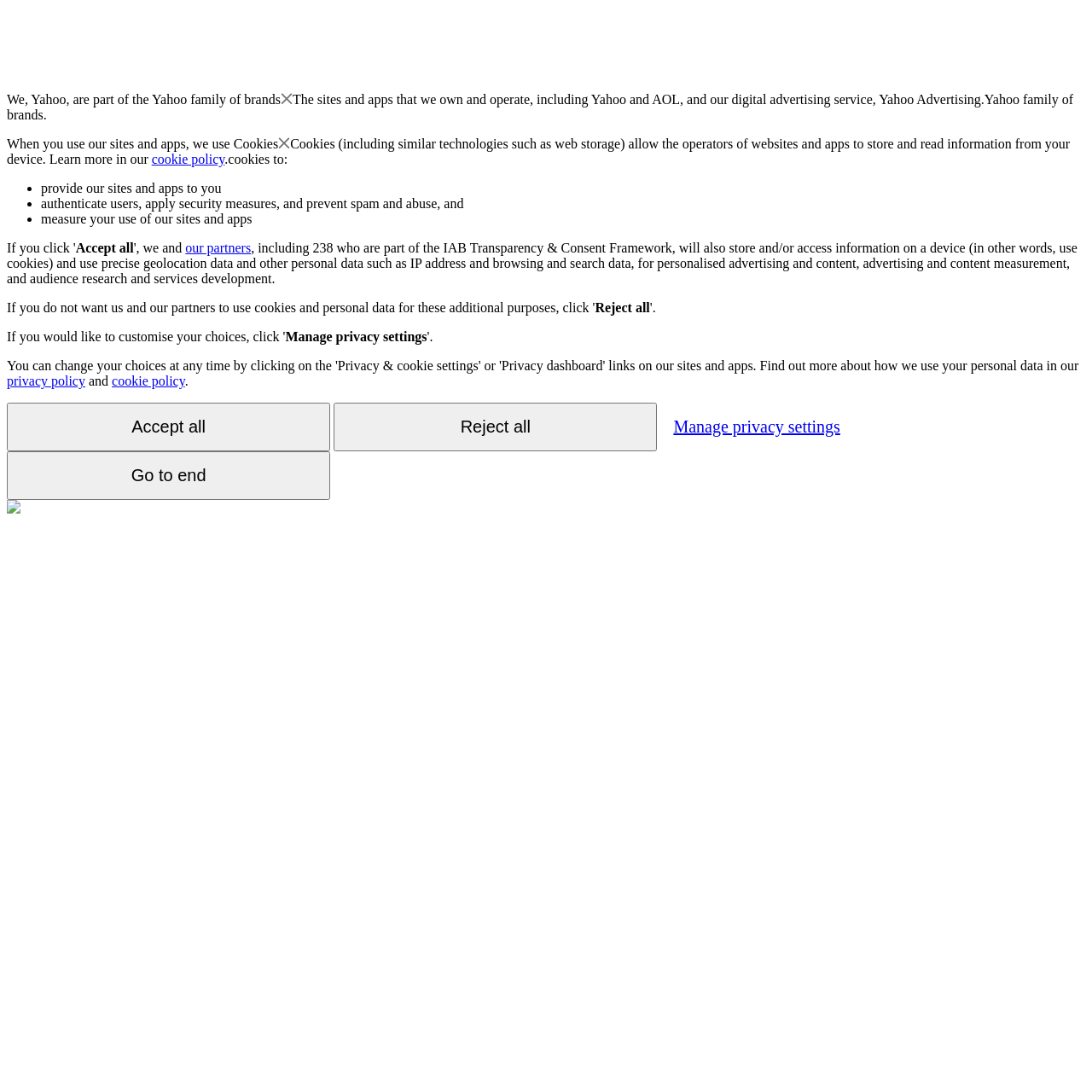Can you specify the bounding box coordinates for the region that should be clicked to fulfill this instruction: "Go to the 'privacy policy'".

[0.006, 0.342, 0.078, 0.355]